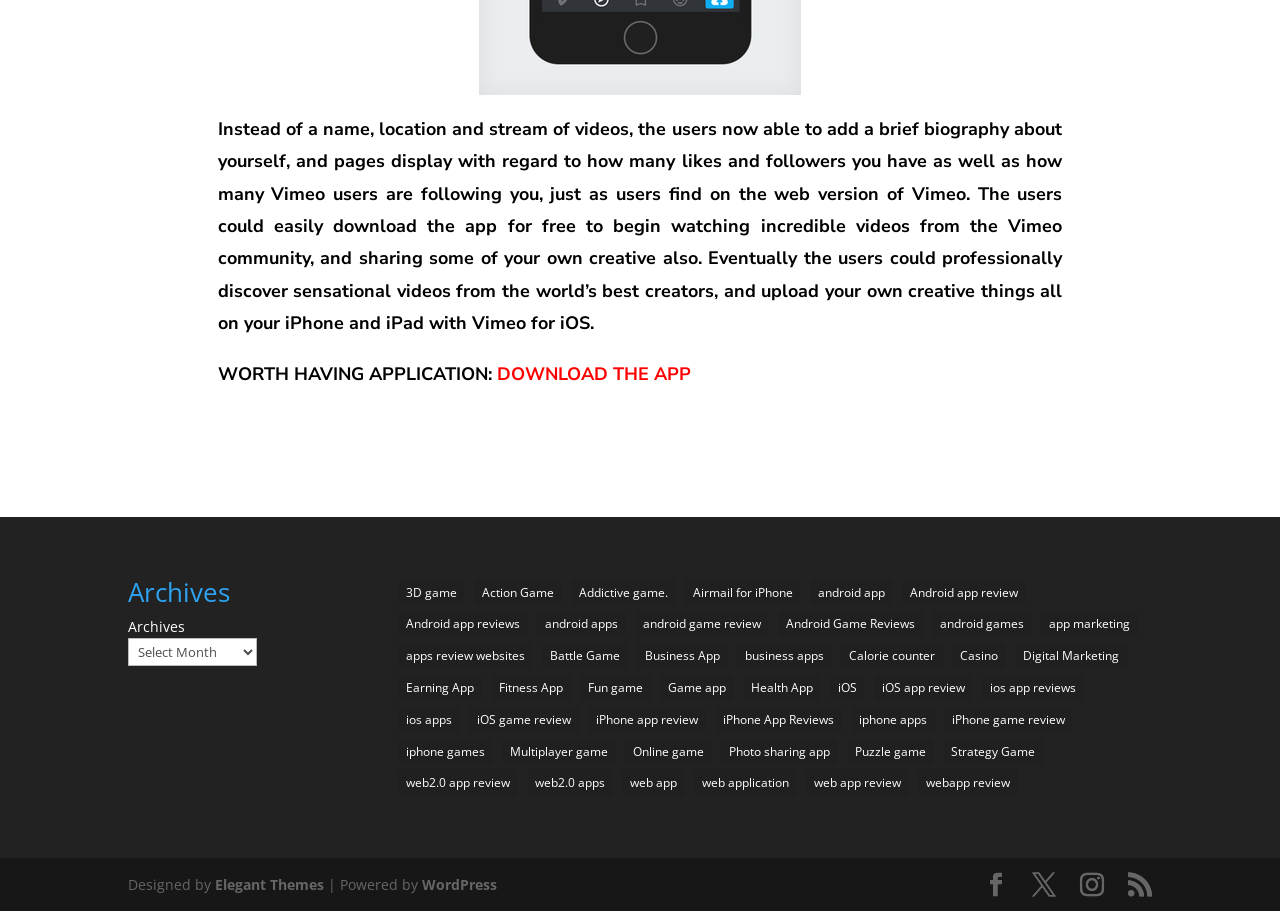Identify the bounding box coordinates of the area that should be clicked in order to complete the given instruction: "Download the app". The bounding box coordinates should be four float numbers between 0 and 1, i.e., [left, top, right, bottom].

[0.388, 0.397, 0.54, 0.423]